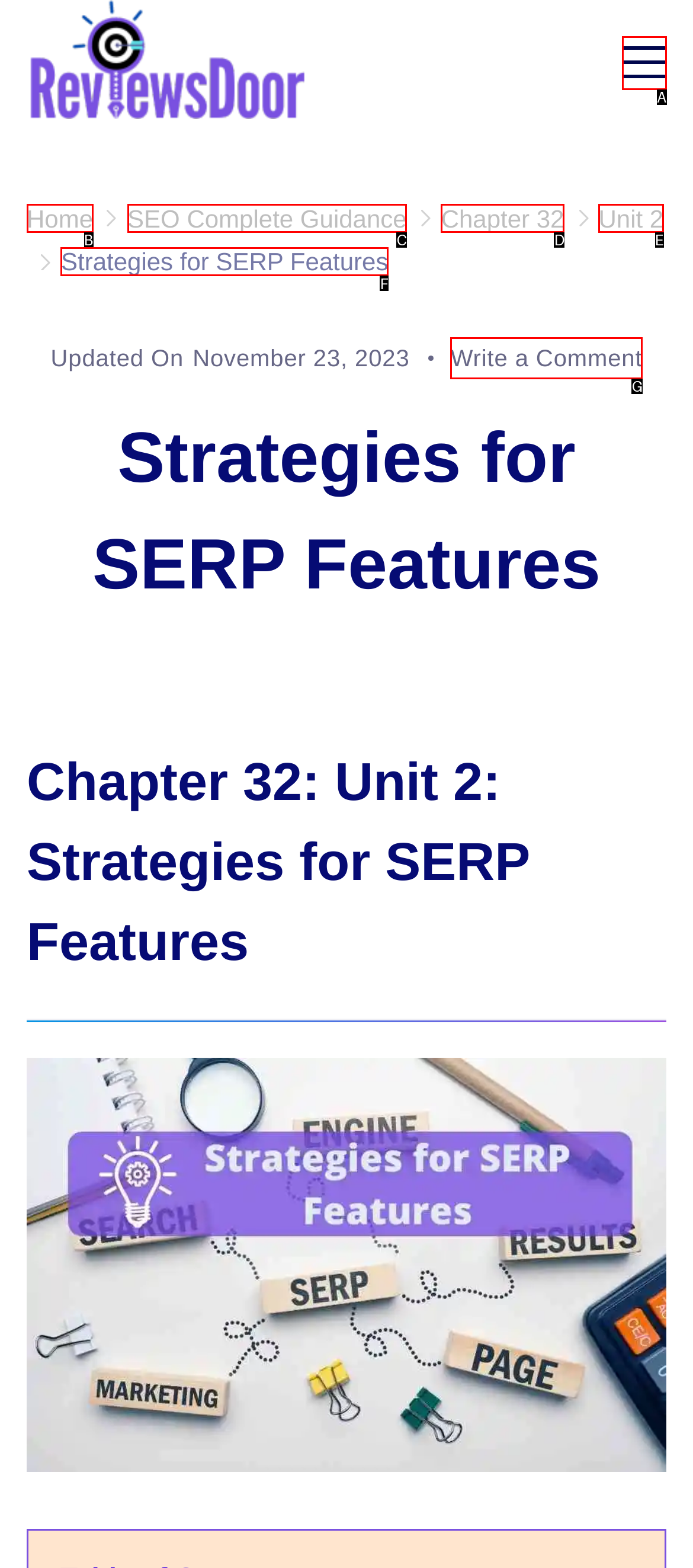Refer to the description: Home and choose the option that best fits. Provide the letter of that option directly from the options.

B